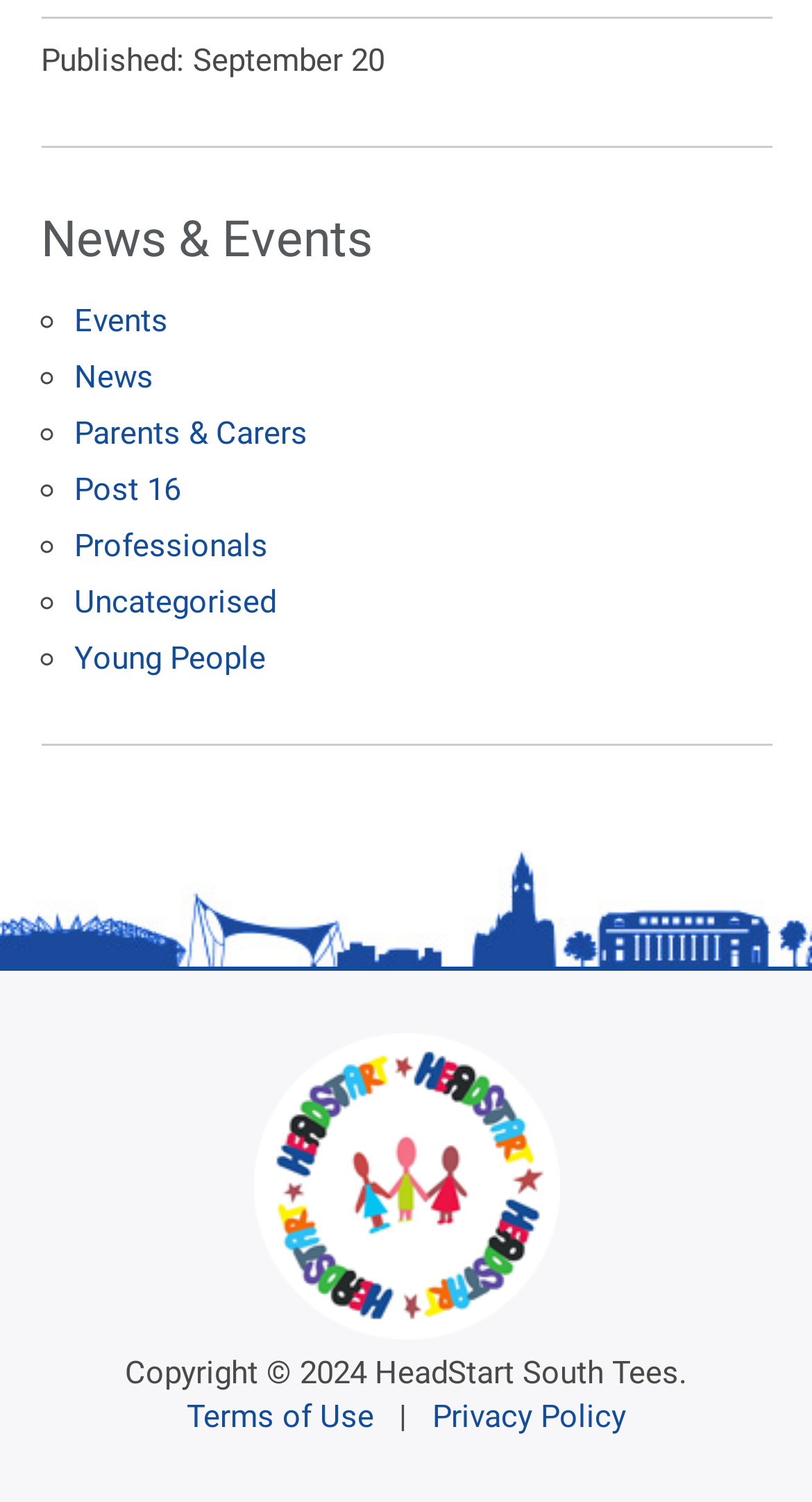What is the date of the published news?
Please provide a single word or phrase in response based on the screenshot.

September 20